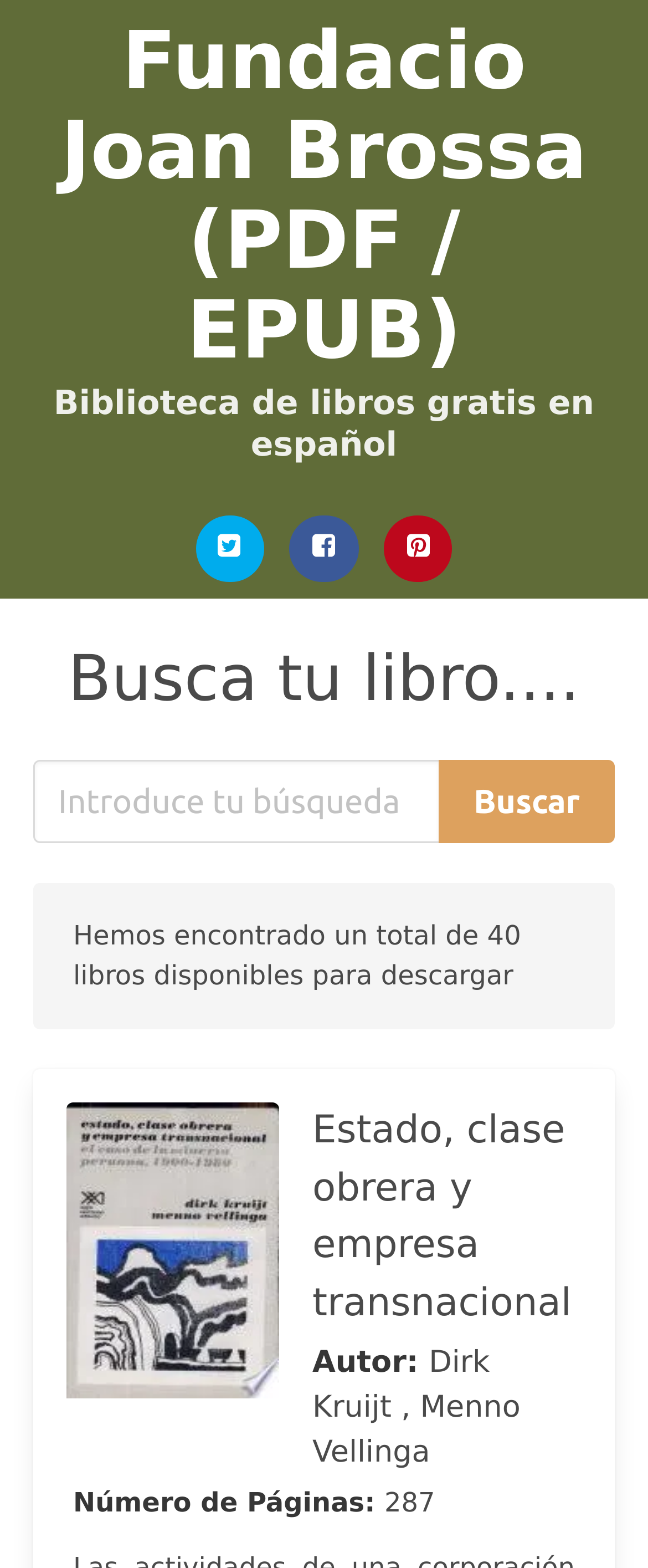What is the name of the book?
Using the image as a reference, answer with just one word or a short phrase.

Estado, clase obrera y empresa transnacional